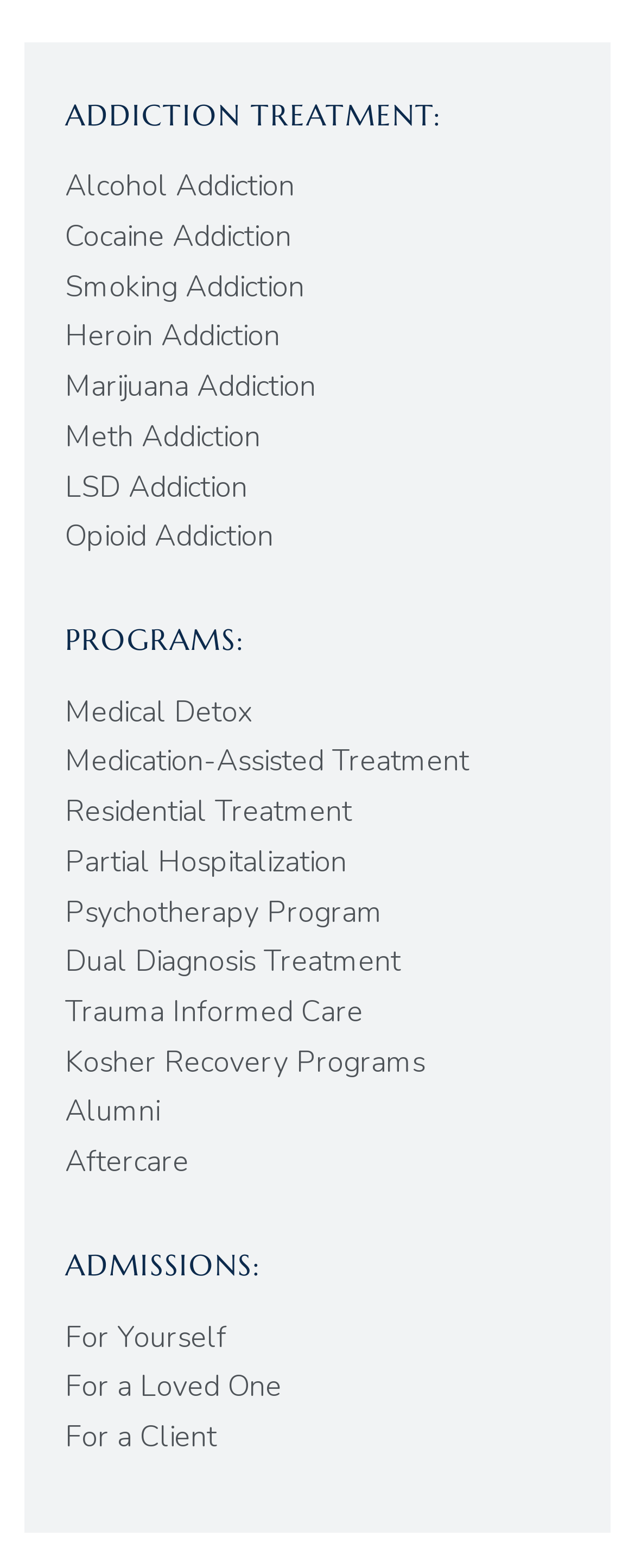What is the purpose of the 'Alumni' link?
Look at the screenshot and give a one-word or phrase answer.

Support for alumni